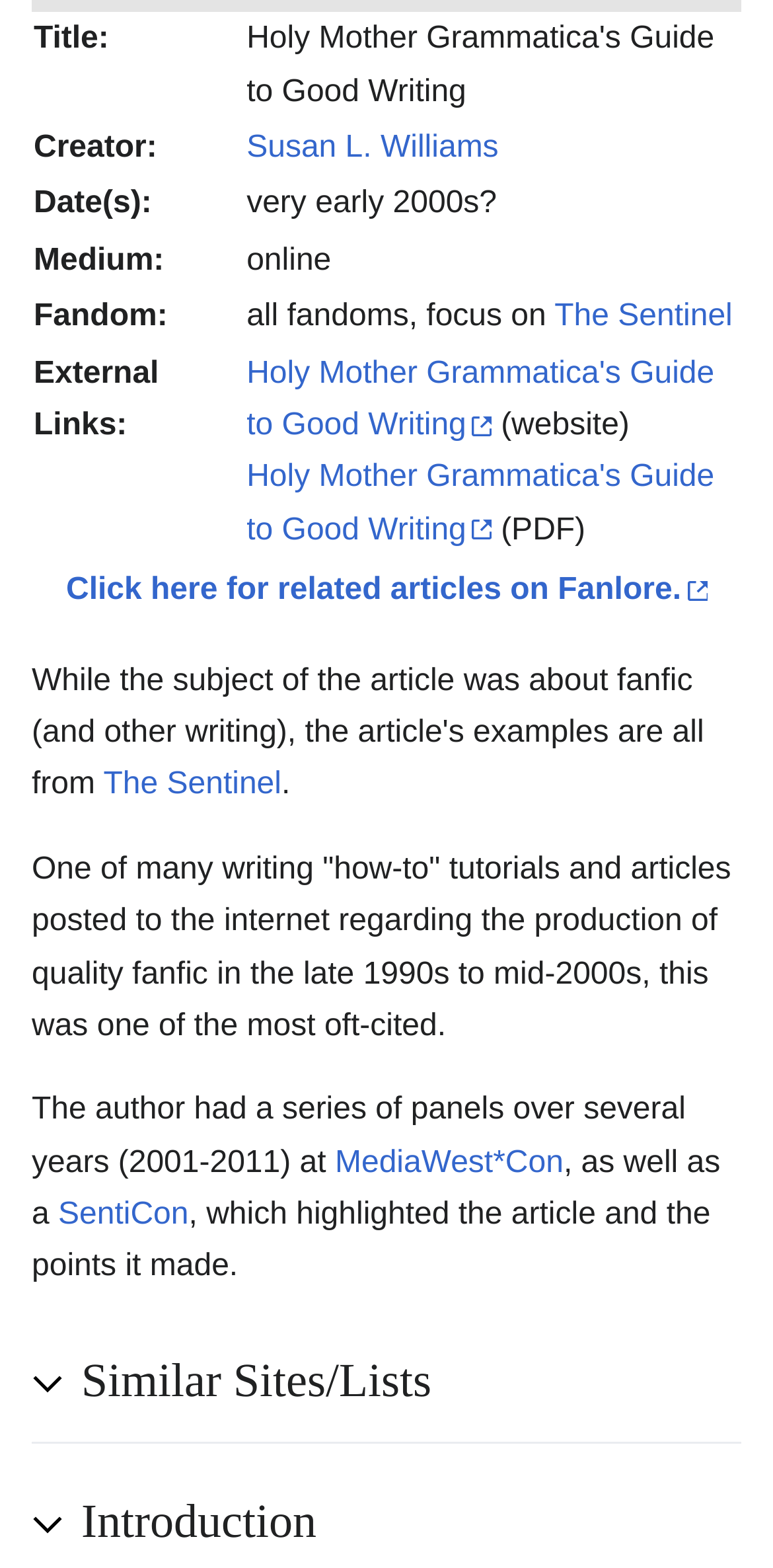Identify the bounding box for the UI element specified in this description: "The Sentinel". The coordinates must be four float numbers between 0 and 1, formatted as [left, top, right, bottom].

[0.134, 0.49, 0.364, 0.511]